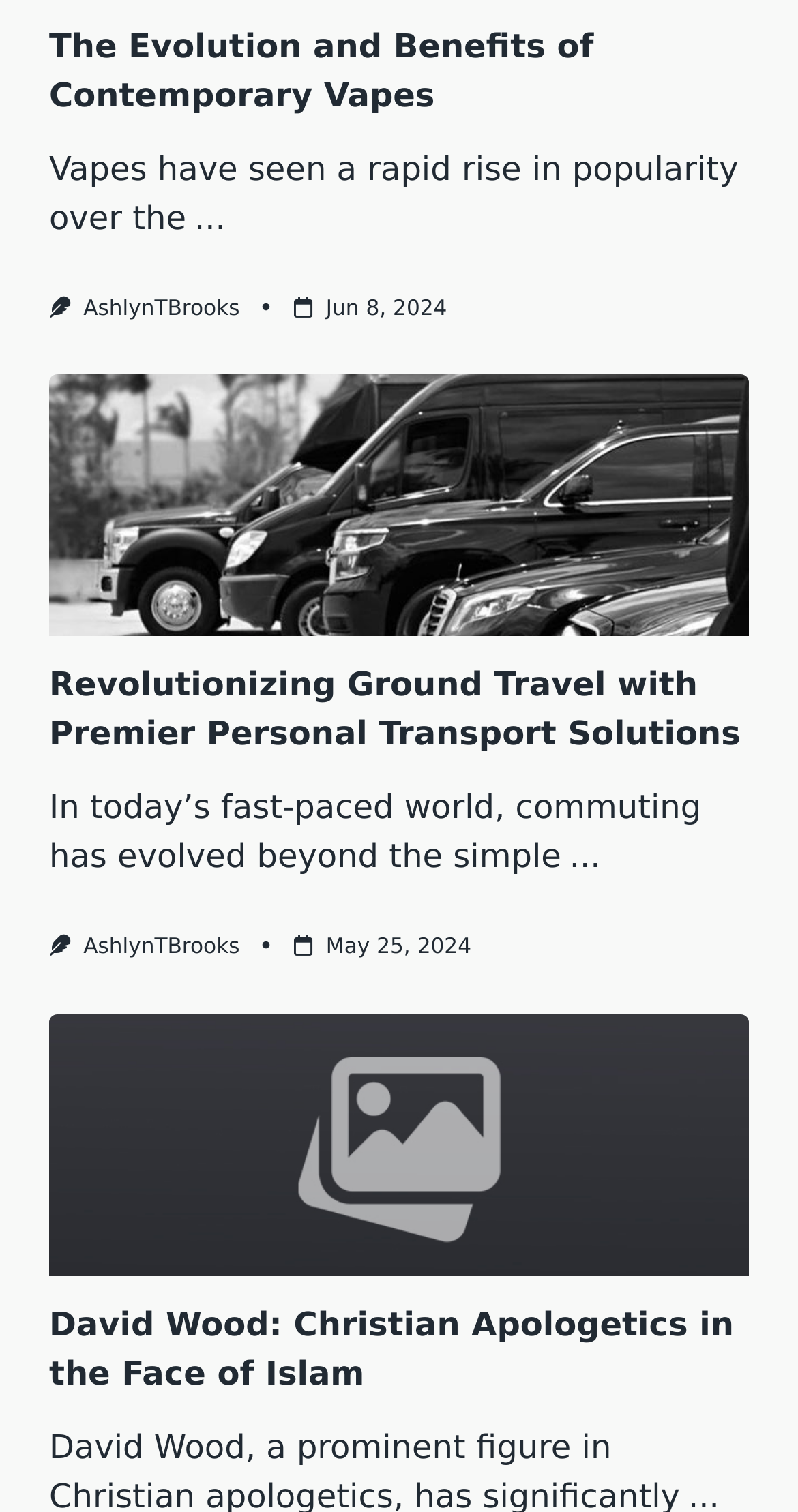Please mark the clickable region by giving the bounding box coordinates needed to complete this instruction: "Check the date of the article".

[0.408, 0.196, 0.56, 0.212]